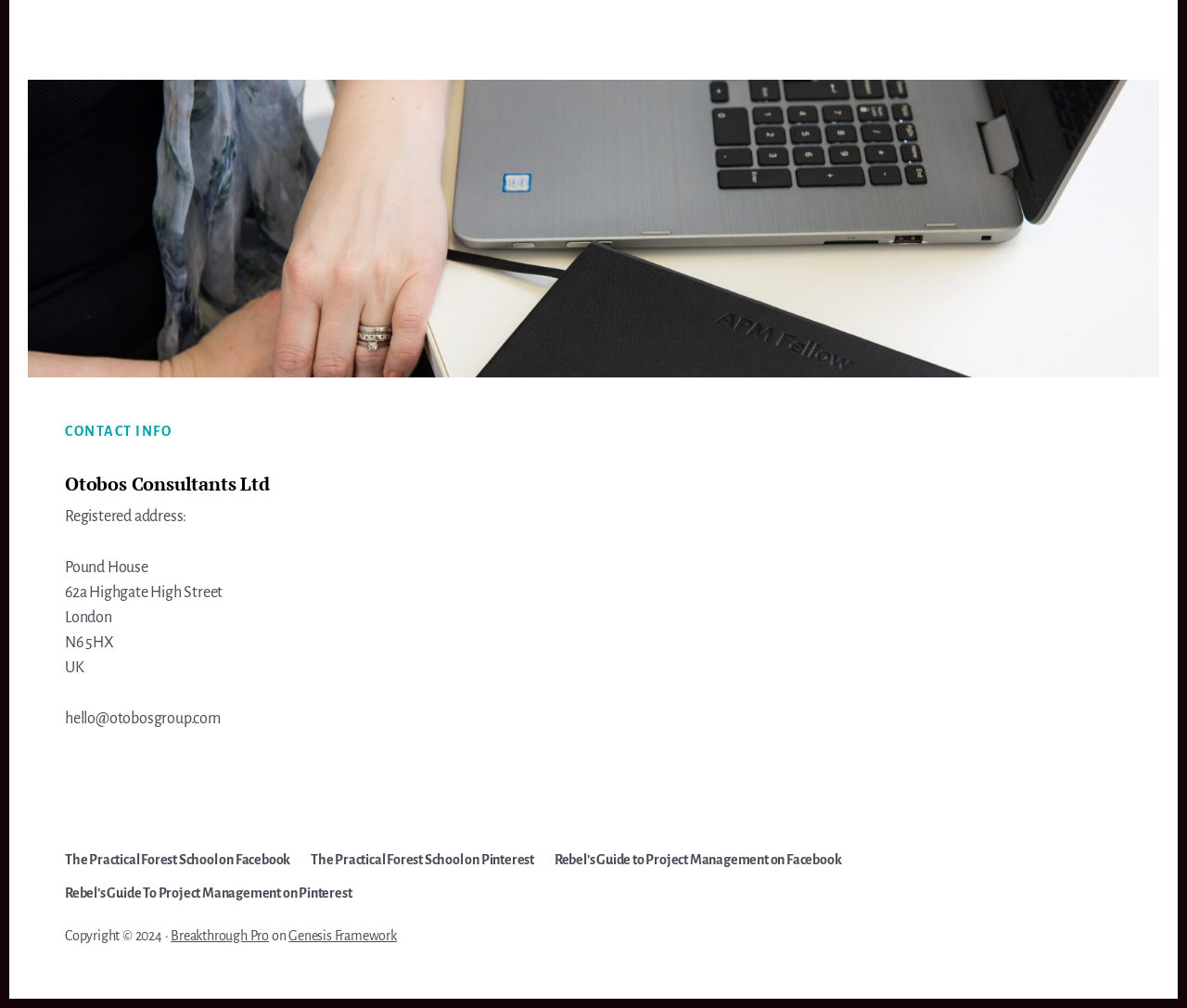Determine the bounding box coordinates of the UI element described by: "Breakthrough Pro".

[0.144, 0.921, 0.227, 0.935]